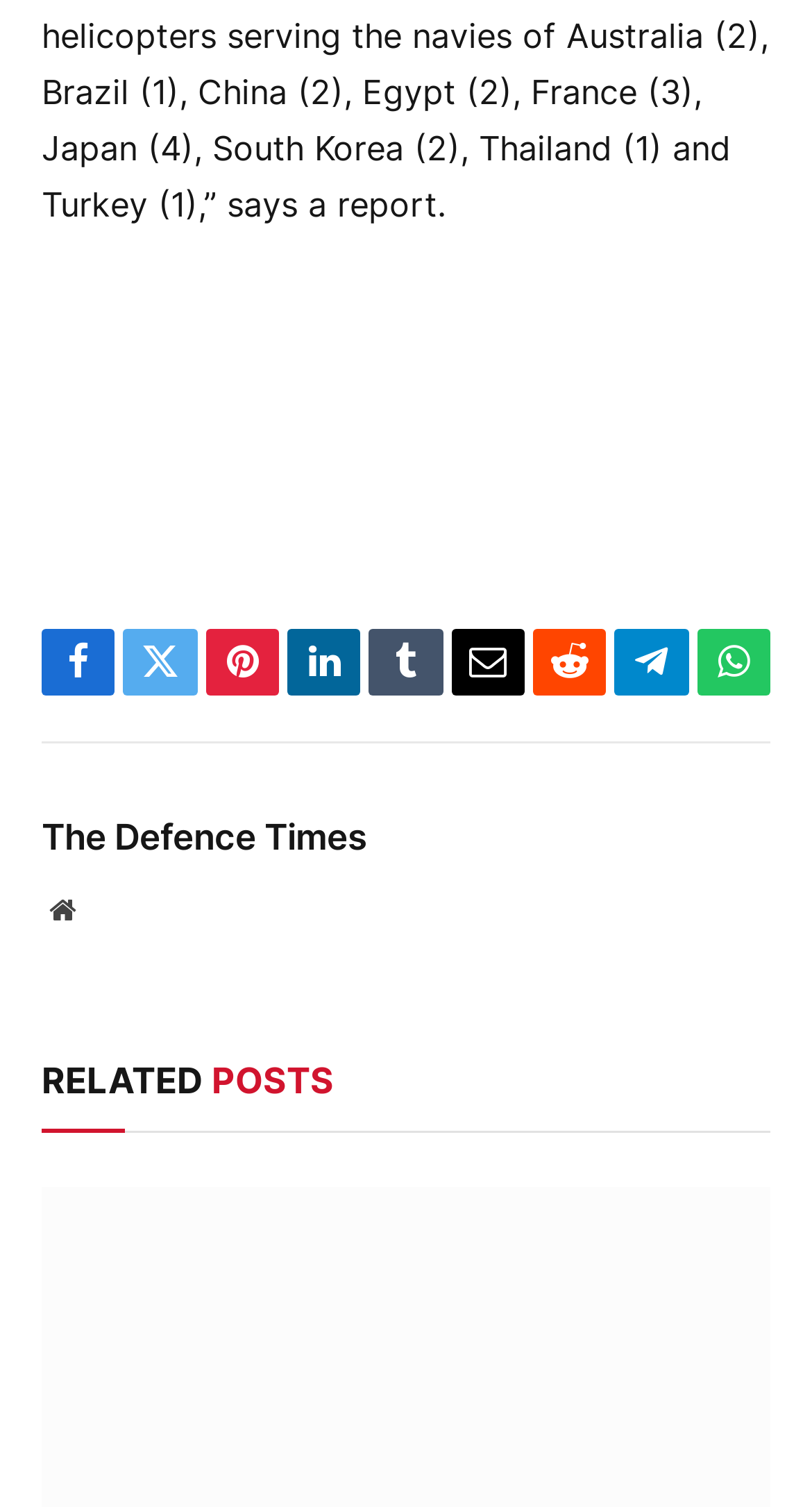Please answer the following question using a single word or phrase: 
What is the text of the heading below the social media links?

RELATED POSTS